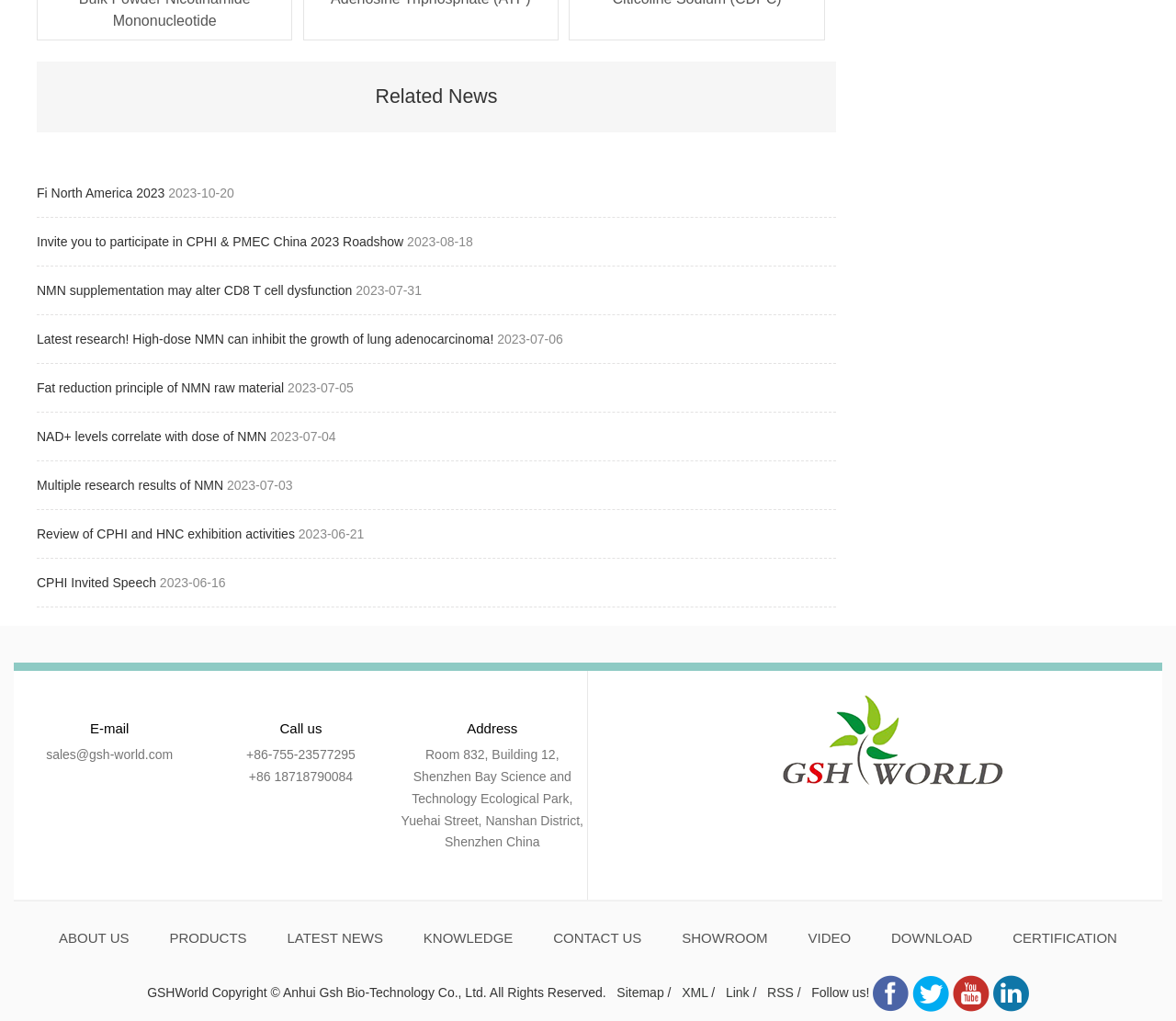Please identify the bounding box coordinates of the clickable element to fulfill the following instruction: "Learn more about 'NMN supplementation may alter CD8 T cell dysfunction'". The coordinates should be four float numbers between 0 and 1, i.e., [left, top, right, bottom].

[0.031, 0.277, 0.303, 0.291]